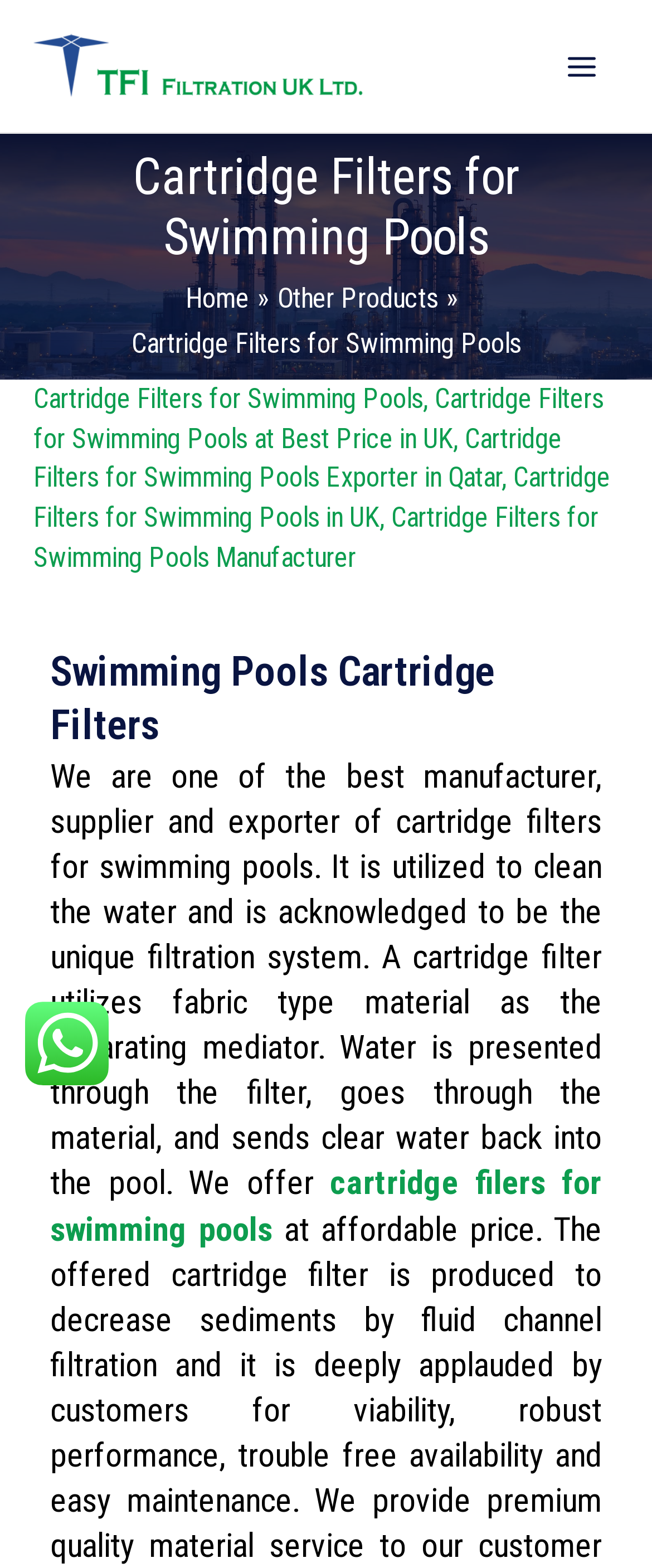Create a detailed narrative describing the layout and content of the webpage.

The webpage is about TFI Filtration, a leading manufacturer, supplier, and exporter of cartridge filters for swimming pools. At the top left, there is a link to "TFI Filtration in UK" accompanied by an image with the same name. On the top right, there is a button labeled "Main Menu" with an image next to it.

Below the top section, there is a heading that reads "Cartridge Filters for Swimming Pools" followed by a navigation section with breadcrumbs, which includes links to "Home" and "Other Products". Underneath, there is a section with multiple links related to cartridge filters for swimming pools, including links to pages about the product at the best price in the UK, export to Qatar, and manufacturing.

Further down, there is a heading that reads "Swimming Pools Cartridge Filters" followed by a paragraph of text that describes the product and its functionality. The text explains that cartridge filters are used to clean water and are a unique filtration system that utilizes fabric-type material to separate impurities from the water. The paragraph also mentions that the company offers cartridge filters for swimming pools. There is a link within the paragraph to "cartridge filers for swimming pools".

On the left side of the page, there is an image, and at the bottom, there is another image.